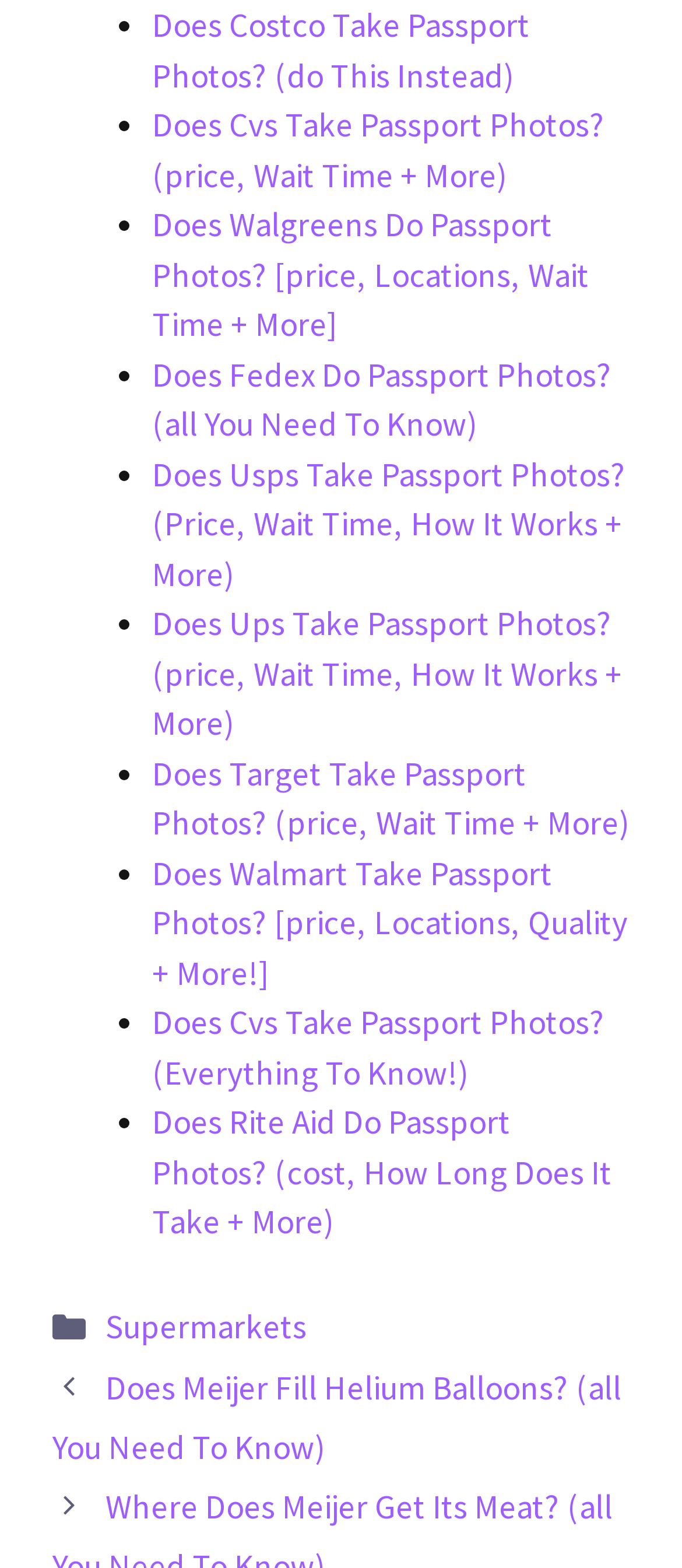Please examine the image and provide a detailed answer to the question: What is the purpose of the webpage?

The webpage appears to be providing information on various topics related to passport photos and supermarkets, suggesting that its purpose is to inform or educate readers on these topics.